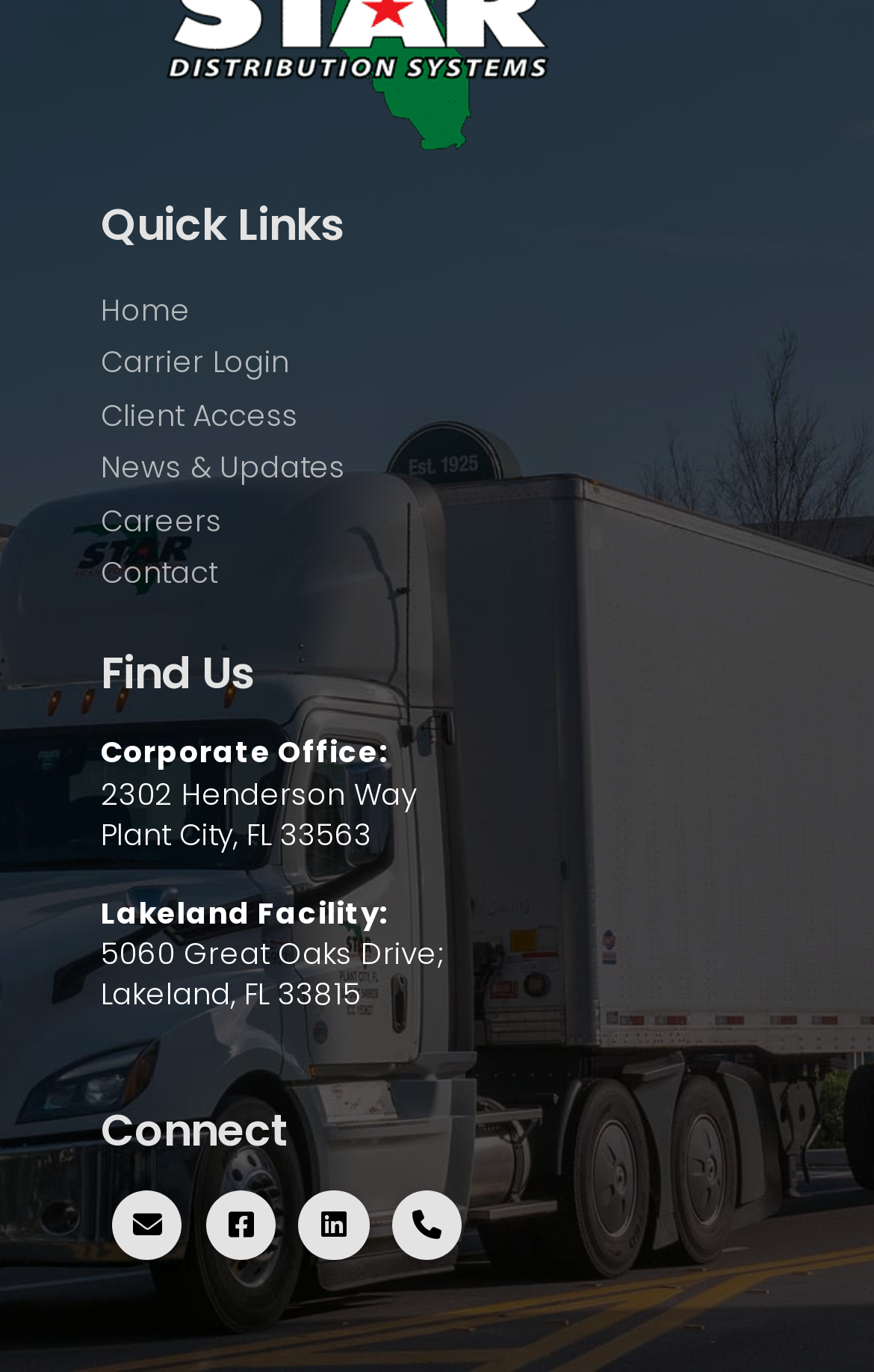Please specify the bounding box coordinates for the clickable region that will help you carry out the instruction: "view news and updates".

[0.115, 0.322, 0.395, 0.36]